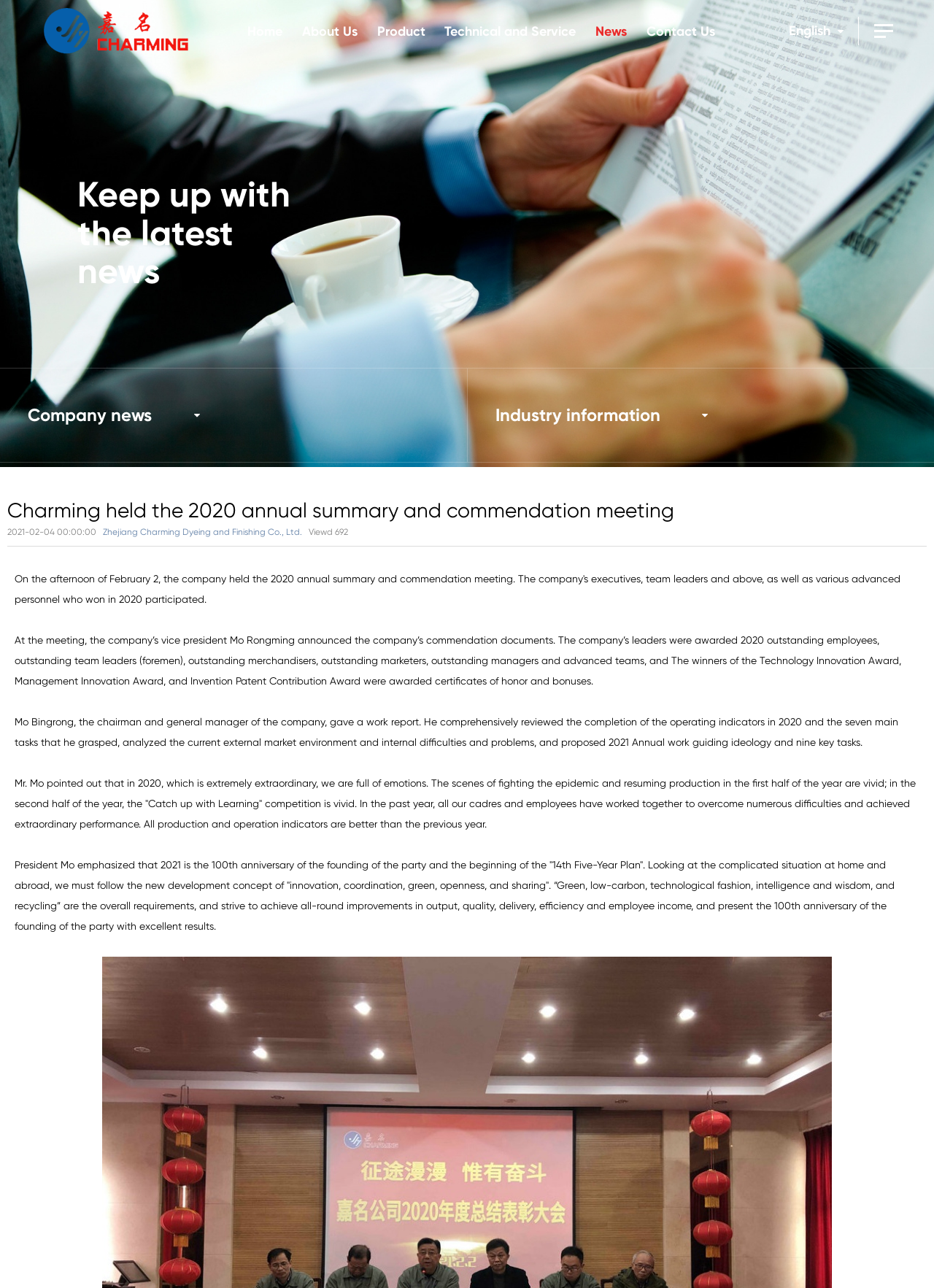Determine the bounding box coordinates for the clickable element required to fulfill the instruction: "Click the close button". Provide the coordinates as four float numbers between 0 and 1, i.e., [left, top, right, bottom].

[0.888, 0.006, 0.953, 0.042]